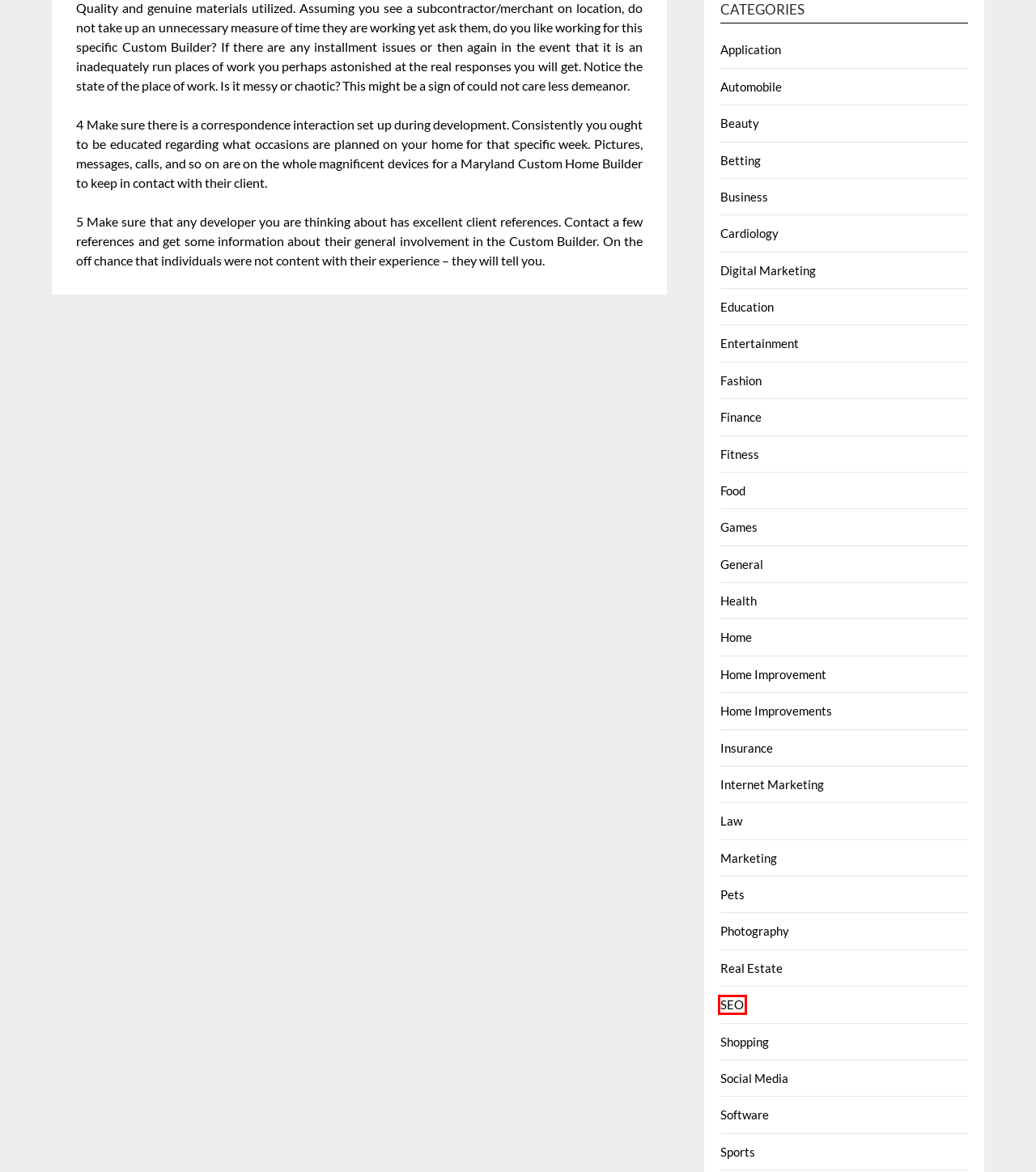Examine the screenshot of a webpage with a red bounding box around an element. Then, select the webpage description that best represents the new page after clicking the highlighted element. Here are the descriptions:
A. Home Improvements – Wonder Blog
B. Fashion – Wonder Blog
C. SEO – Wonder Blog
D. Home Improvement – Wonder Blog
E. Entertainment – Wonder Blog
F. Digital Marketing – Wonder Blog
G. Social Media – Wonder Blog
H. Insurance – Wonder Blog

C